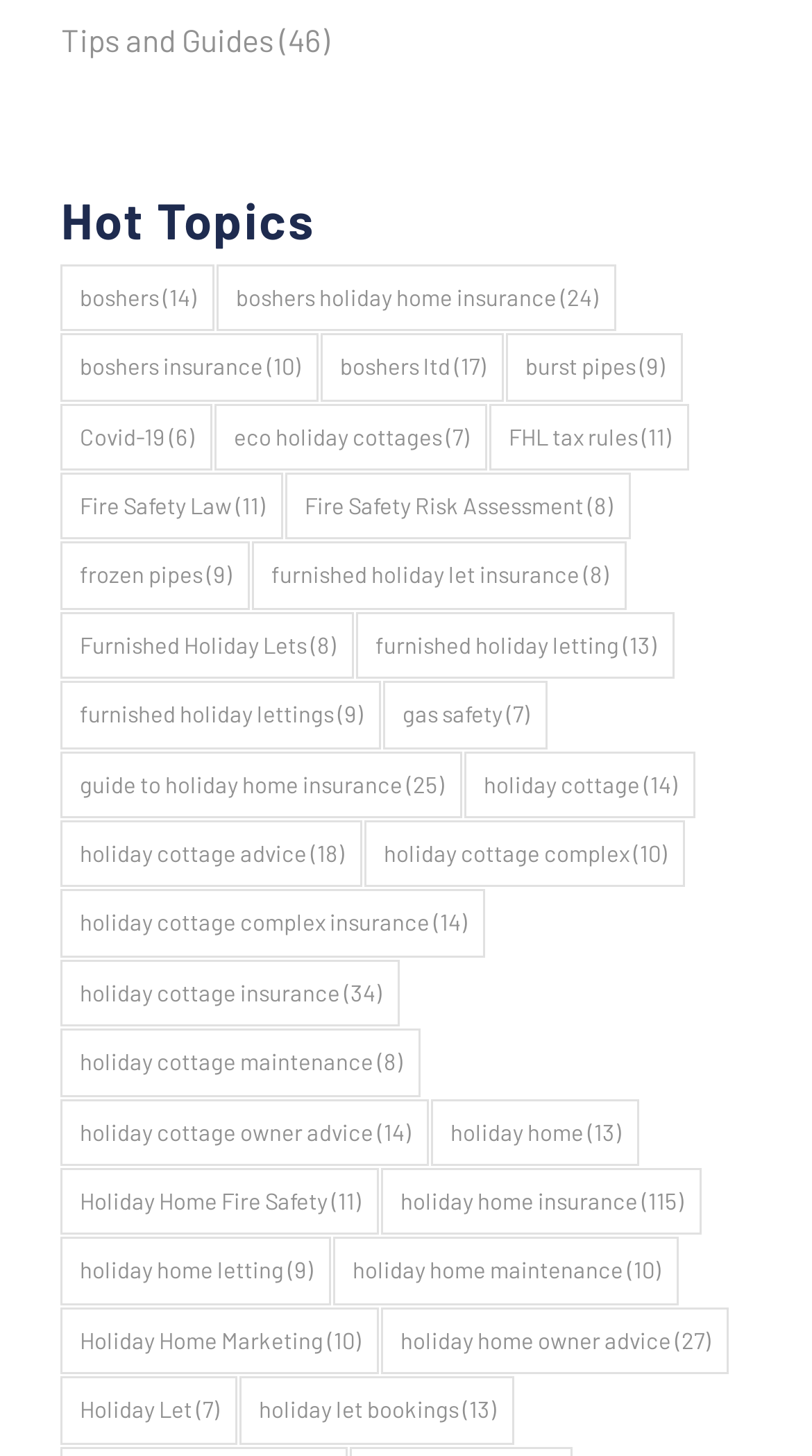Please give the bounding box coordinates of the area that should be clicked to fulfill the following instruction: "View 'boshers (14 items)'". The coordinates should be in the format of four float numbers from 0 to 1, i.e., [left, top, right, bottom].

[0.075, 0.181, 0.265, 0.228]